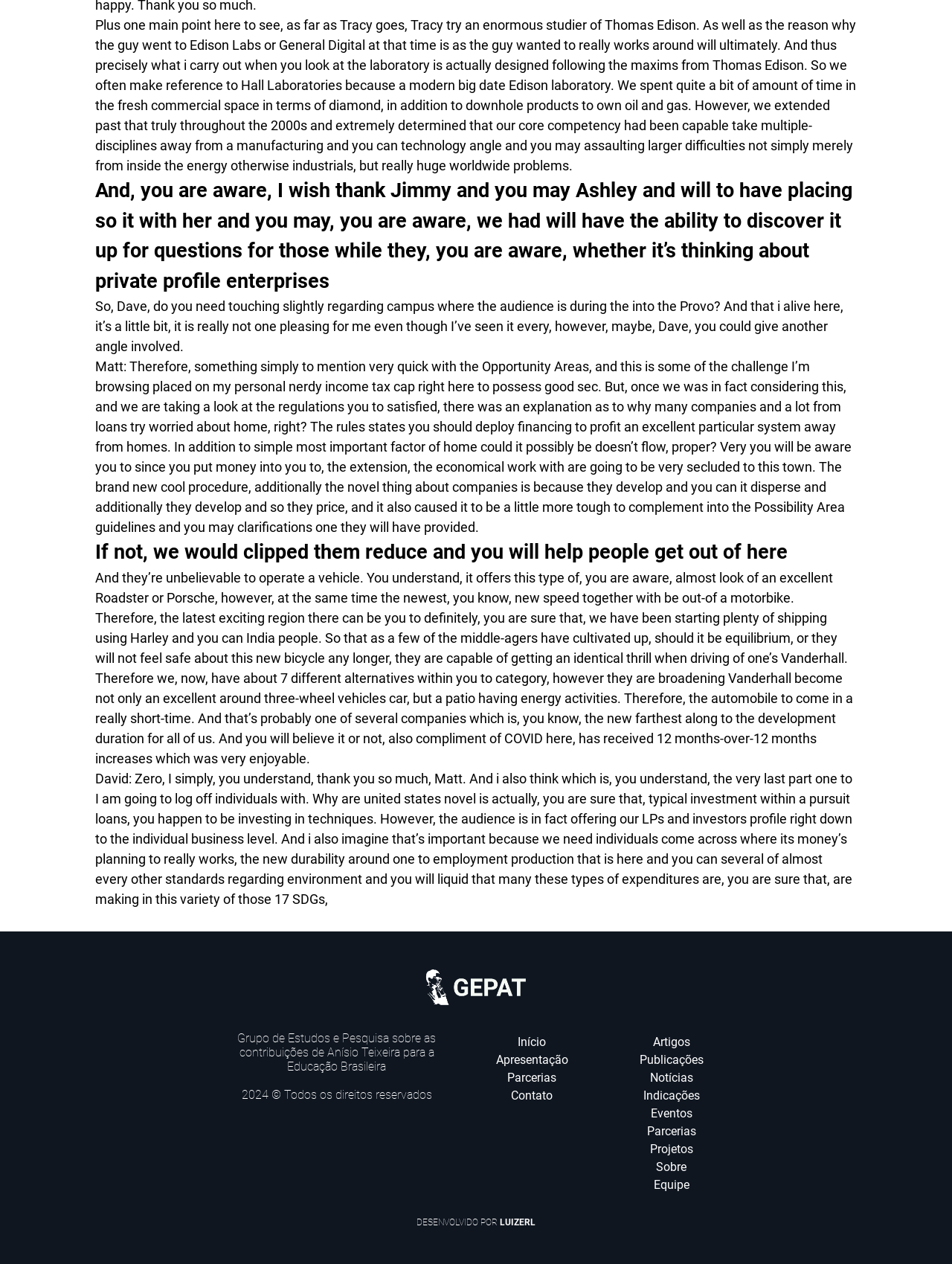Please give a short response to the question using one word or a phrase:
What is the name of the company mentioned in the conversation?

Vanderhall